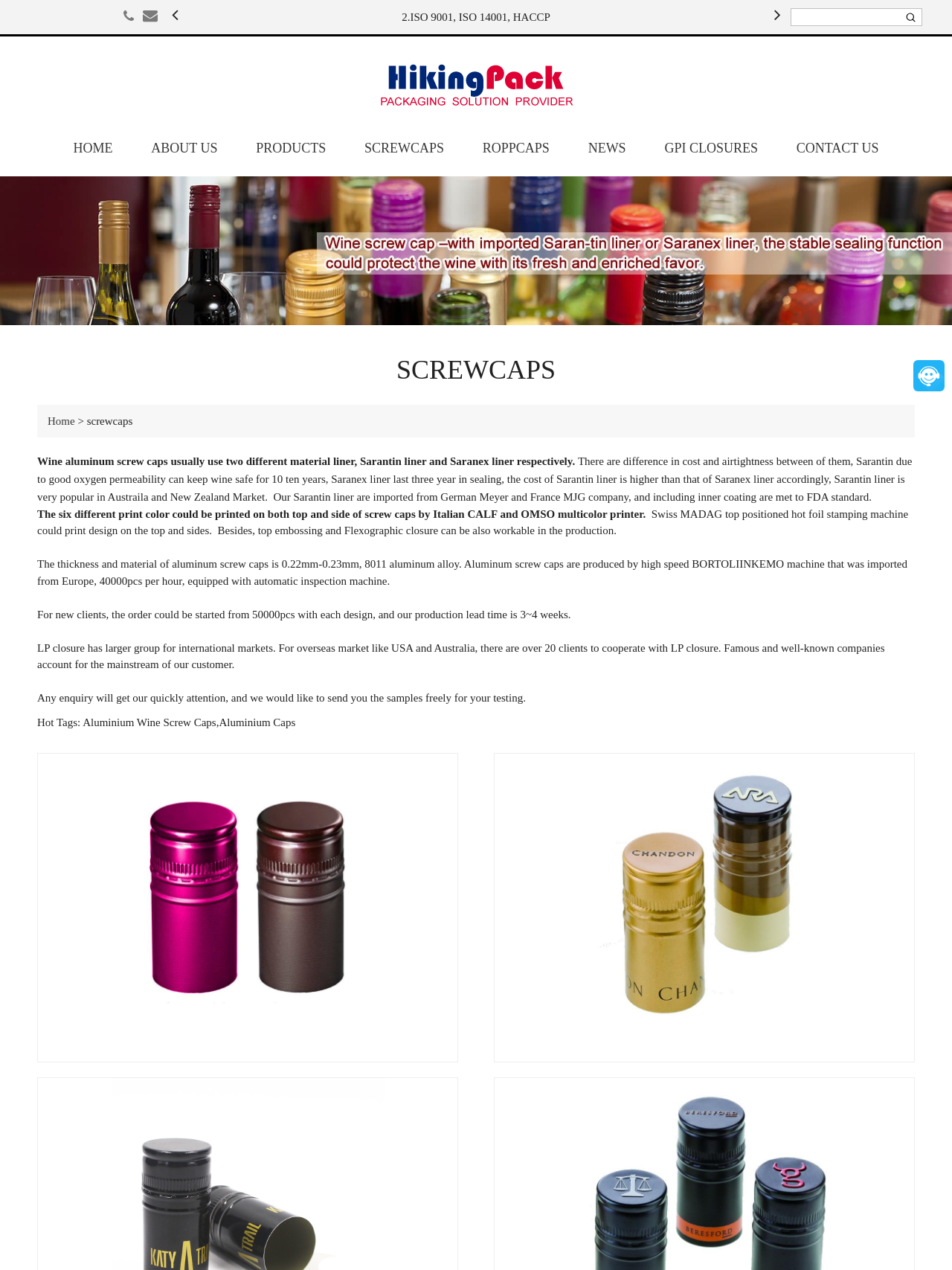What is the thickness of the aluminum screw caps?
Refer to the image and give a detailed response to the question.

I found the information about the thickness of the aluminum screw caps in the static text element, which states that 'The thickness and material of aluminum screw caps is 0.22mm-0.23mm, 8011 aluminum alloy.'